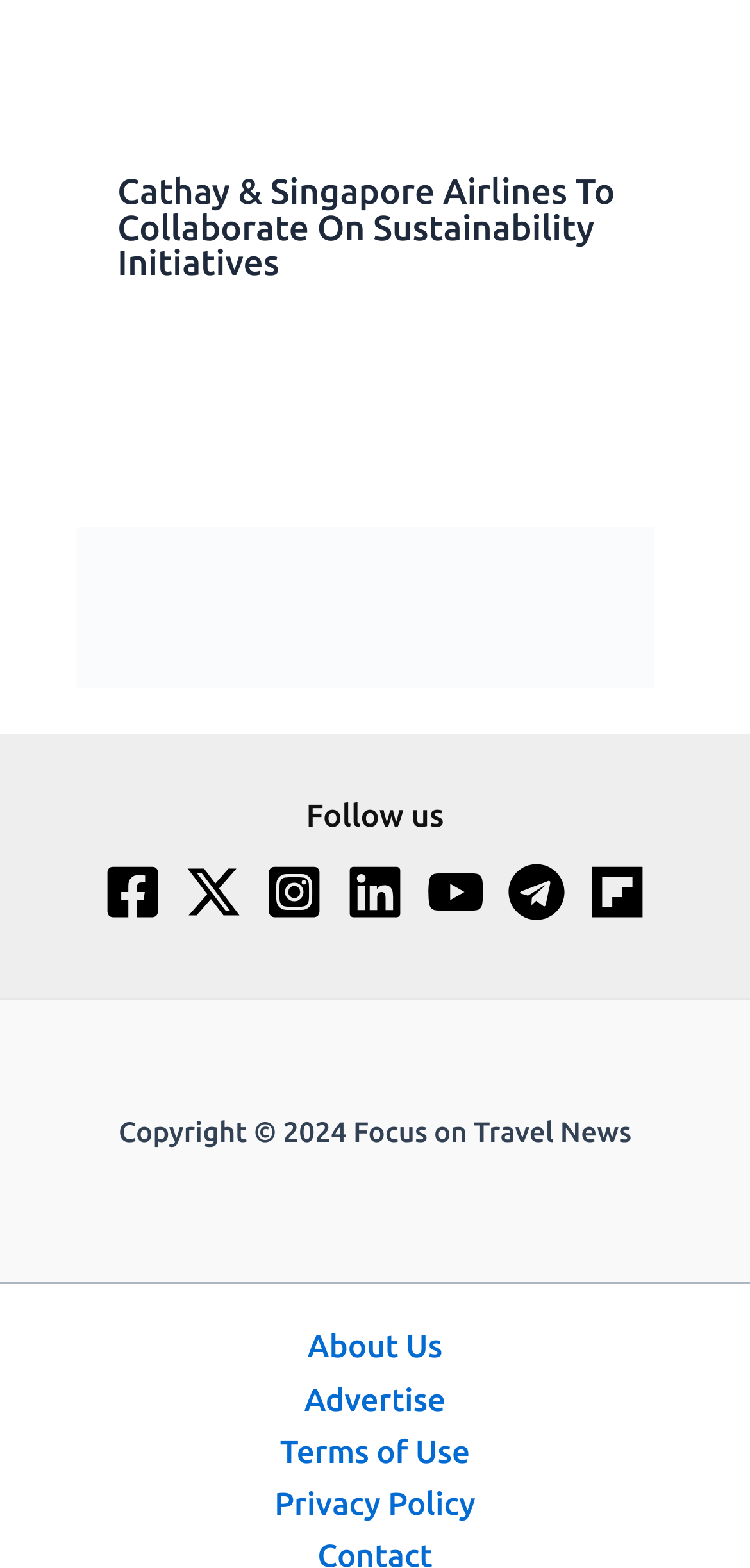Given the element description Terms of Use, specify the bounding box coordinates of the corresponding UI element in the format (top-left x, top-left y, bottom-right x, bottom-right y). All values must be between 0 and 1.

[0.322, 0.91, 0.678, 0.944]